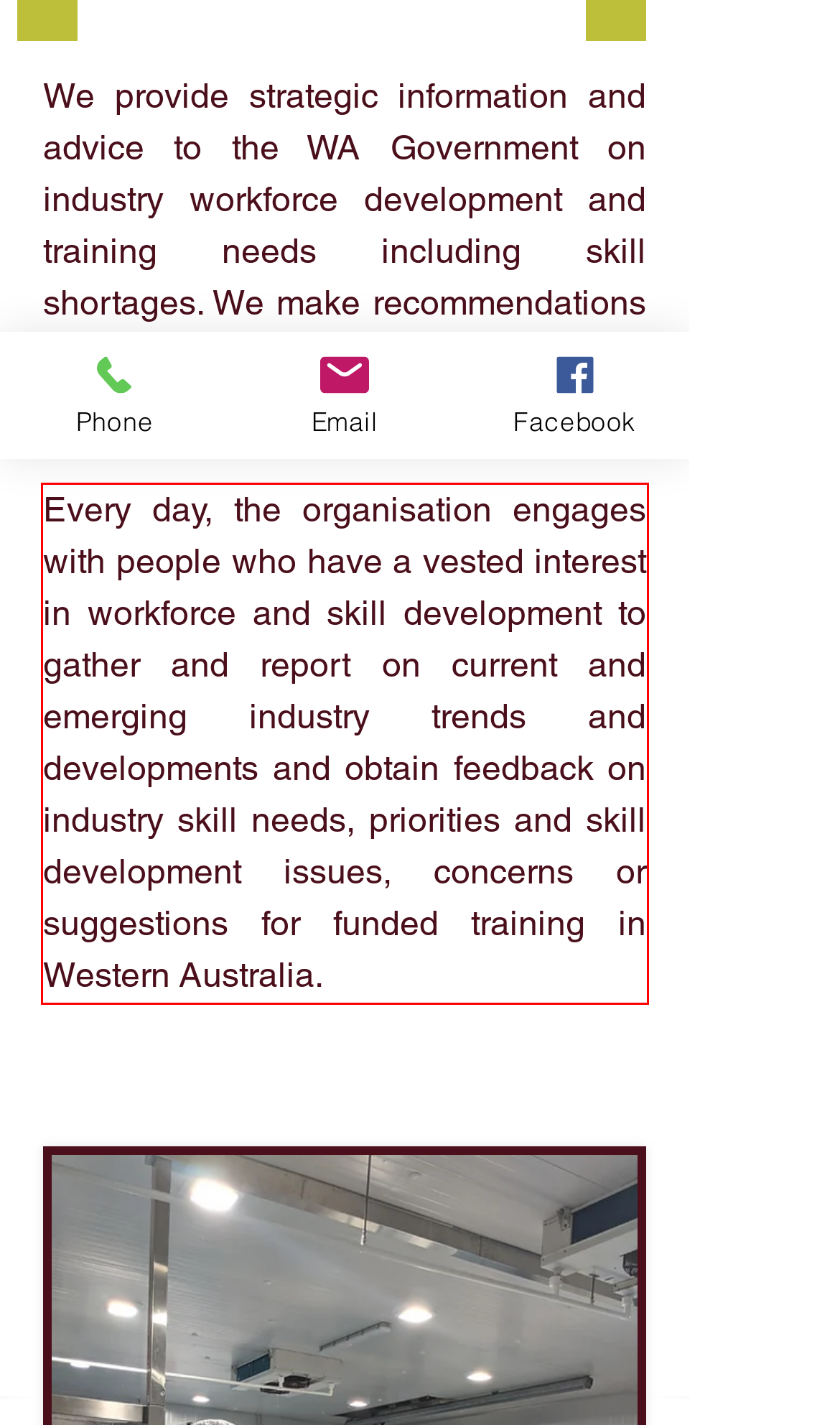You are provided with a screenshot of a webpage featuring a red rectangle bounding box. Extract the text content within this red bounding box using OCR.

Every day, the organisation engages with people who have a vested interest in workforce and skill development to gather and report on current and emerging industry trends and developments and obtain feedback on industry skill needs, priorities and skill development issues, concerns or suggestions for funded training in Western Australia.